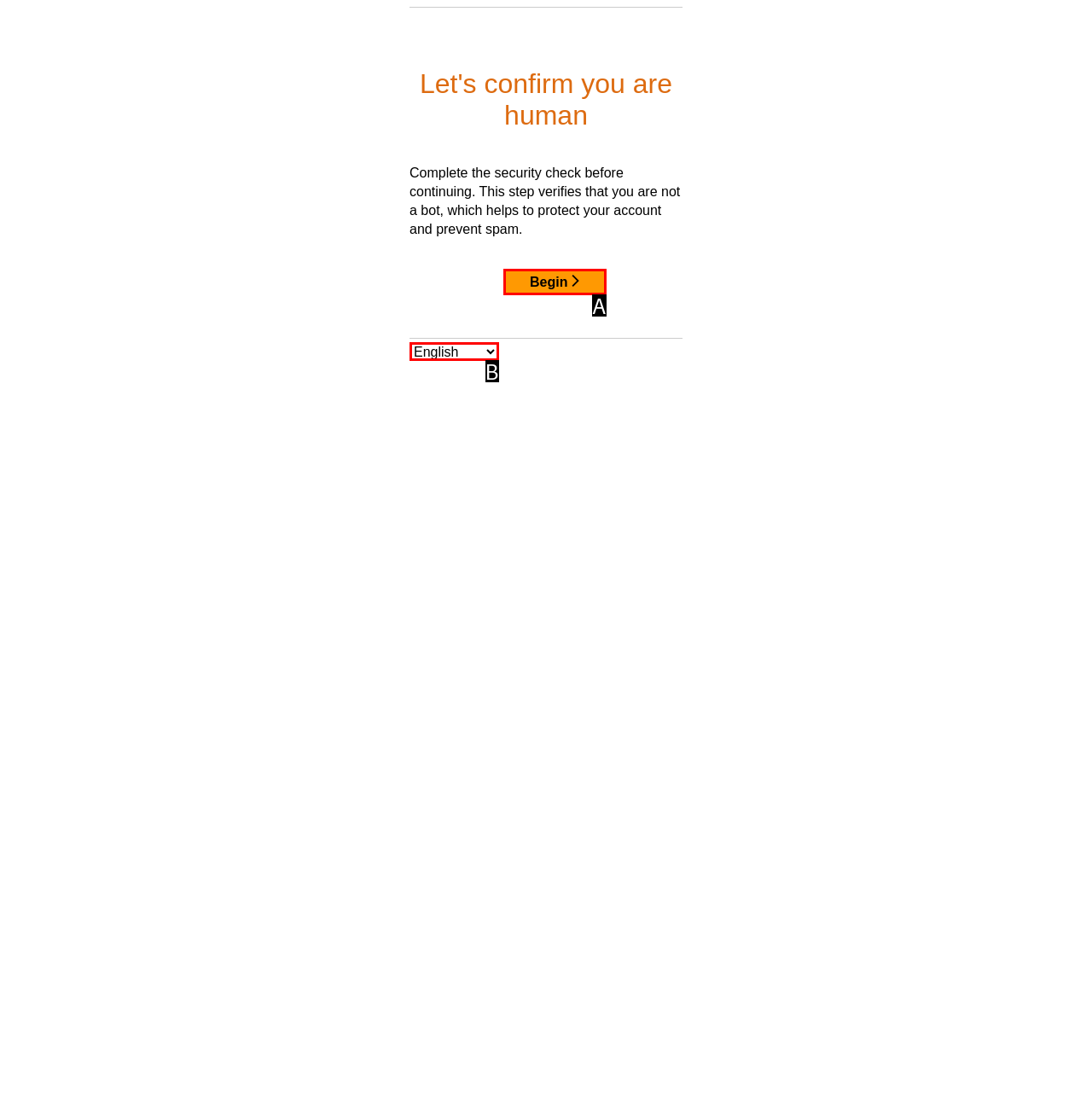From the available choices, determine which HTML element fits this description: Begin Respond with the correct letter.

A